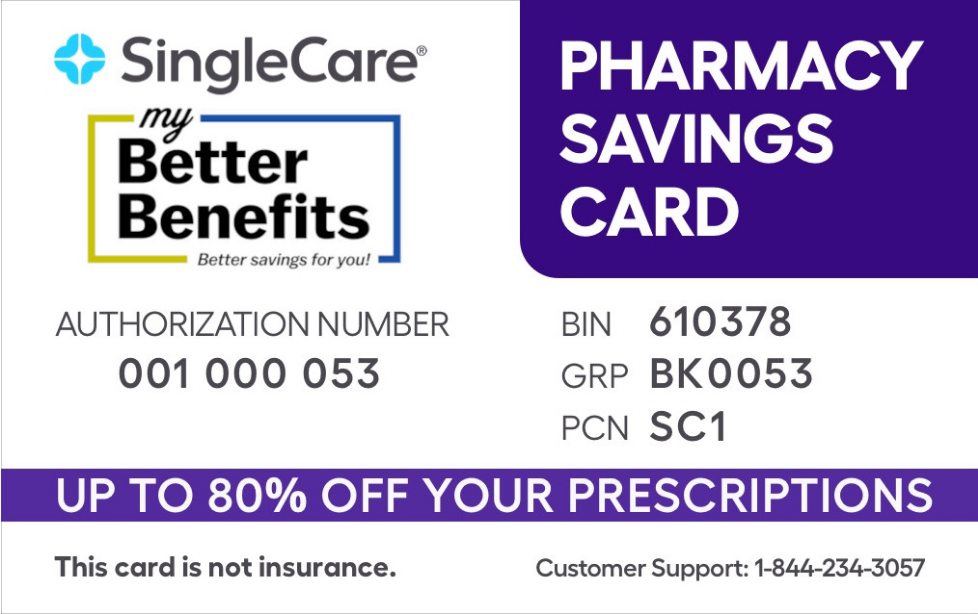Respond to the question below with a single word or phrase: What is the phone number for customer support?

1-844-234-3057